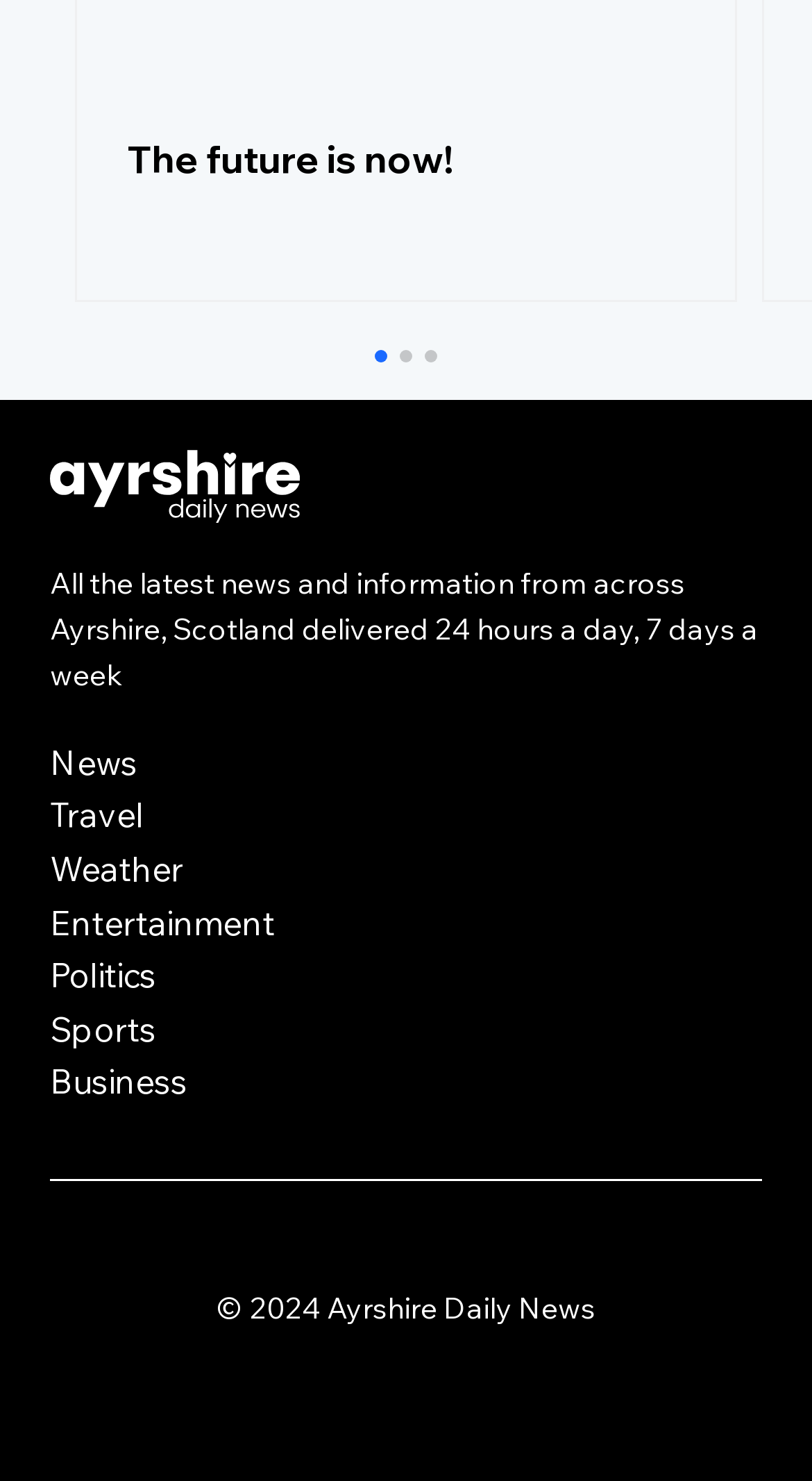Identify the bounding box coordinates for the UI element described as: "The future is now!".

[0.156, 0.091, 0.844, 0.123]